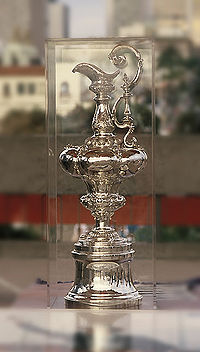What is the significance of the trophy in the context of America's Cup 34?
Can you give a detailed and elaborate answer to the question?

According to the caption, the trophy 'embodies the aspirations and innovations that underpin the competition' in the context of America's Cup 34, highlighting its importance in representing the values and goals of the event.